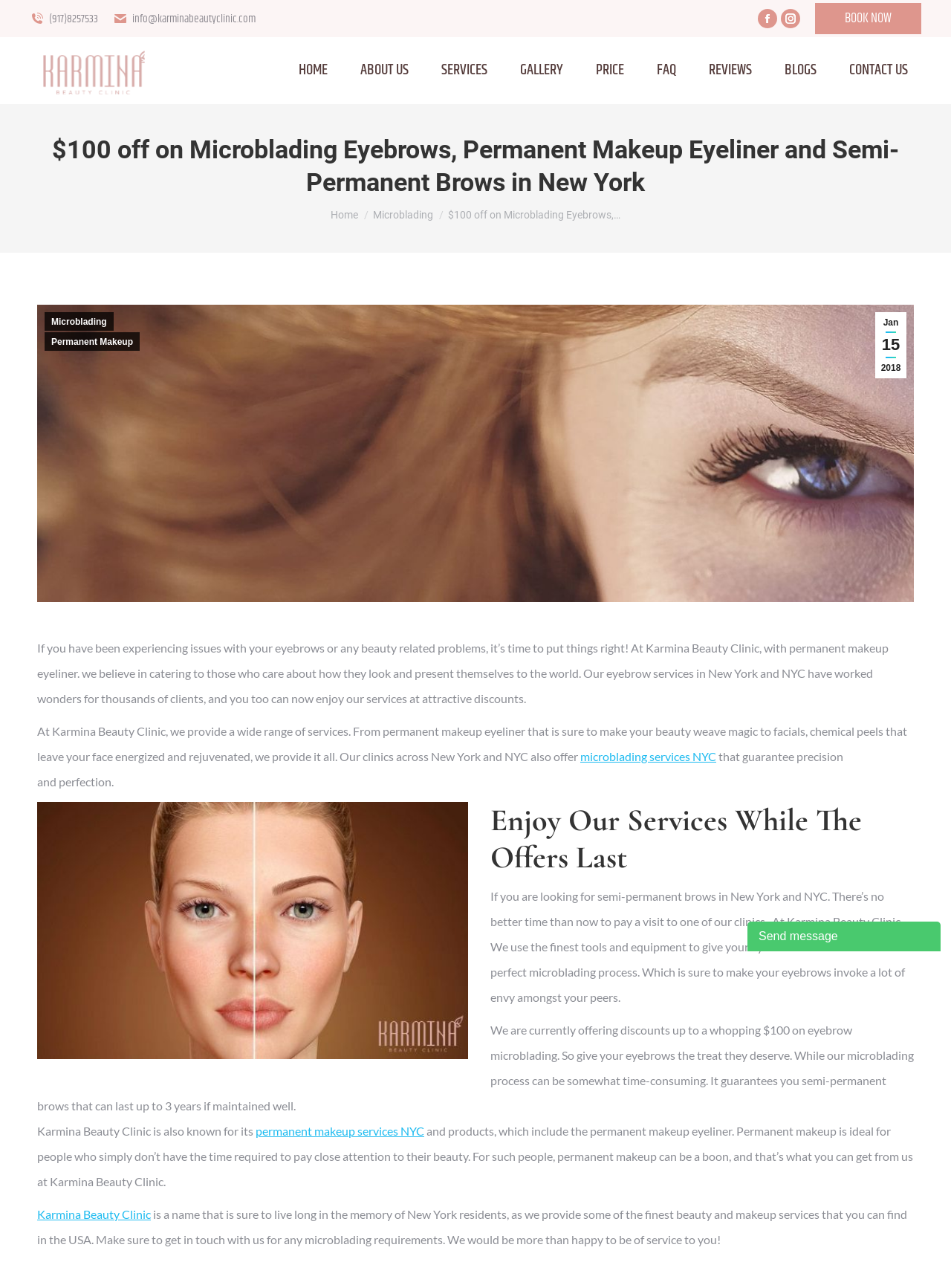Specify the bounding box coordinates of the area that needs to be clicked to achieve the following instruction: "Read the blog".

[0.819, 0.039, 0.865, 0.07]